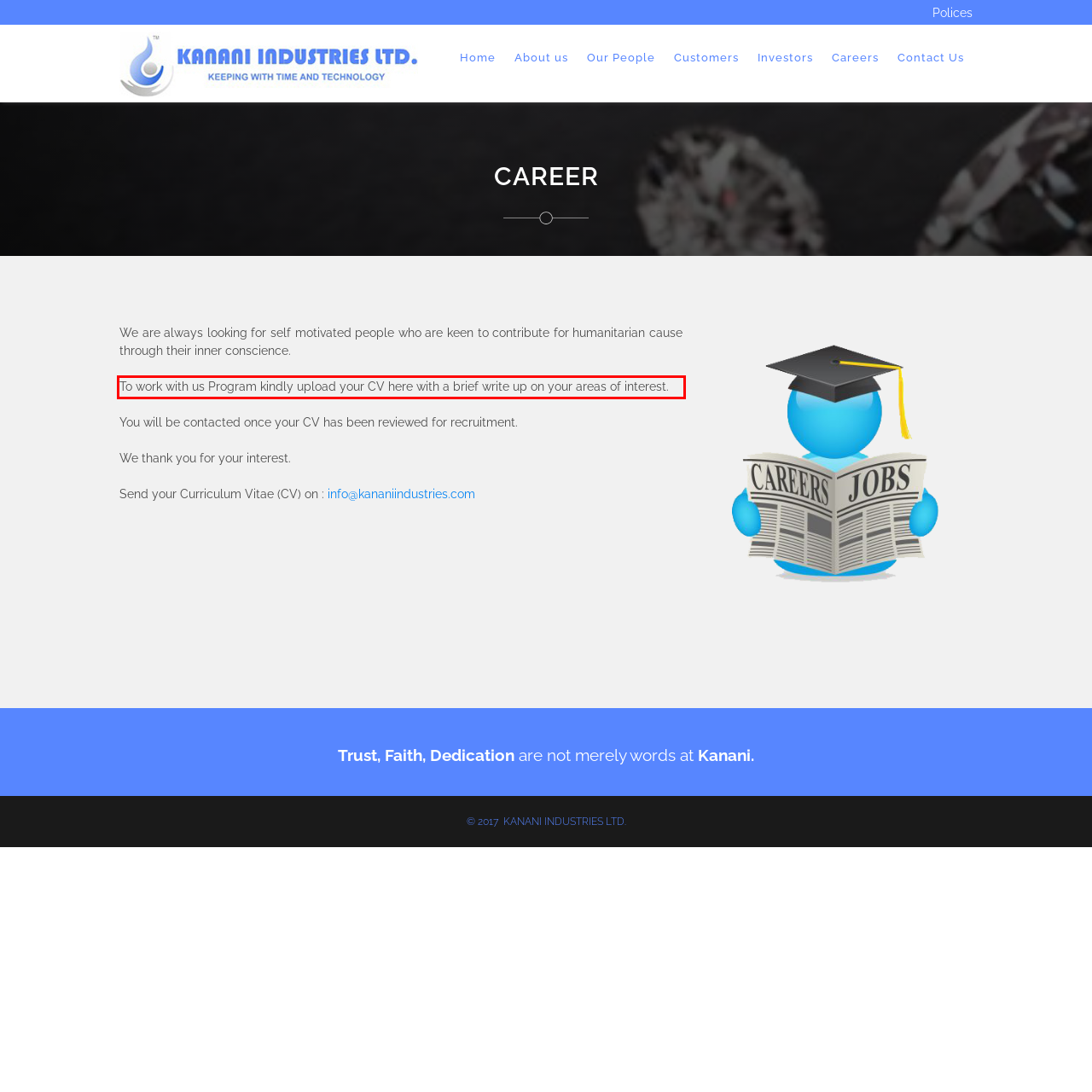Please examine the webpage screenshot containing a red bounding box and use OCR to recognize and output the text inside the red bounding box.

To work with us Program kindly upload your CV here with a brief write up on your areas of interest.